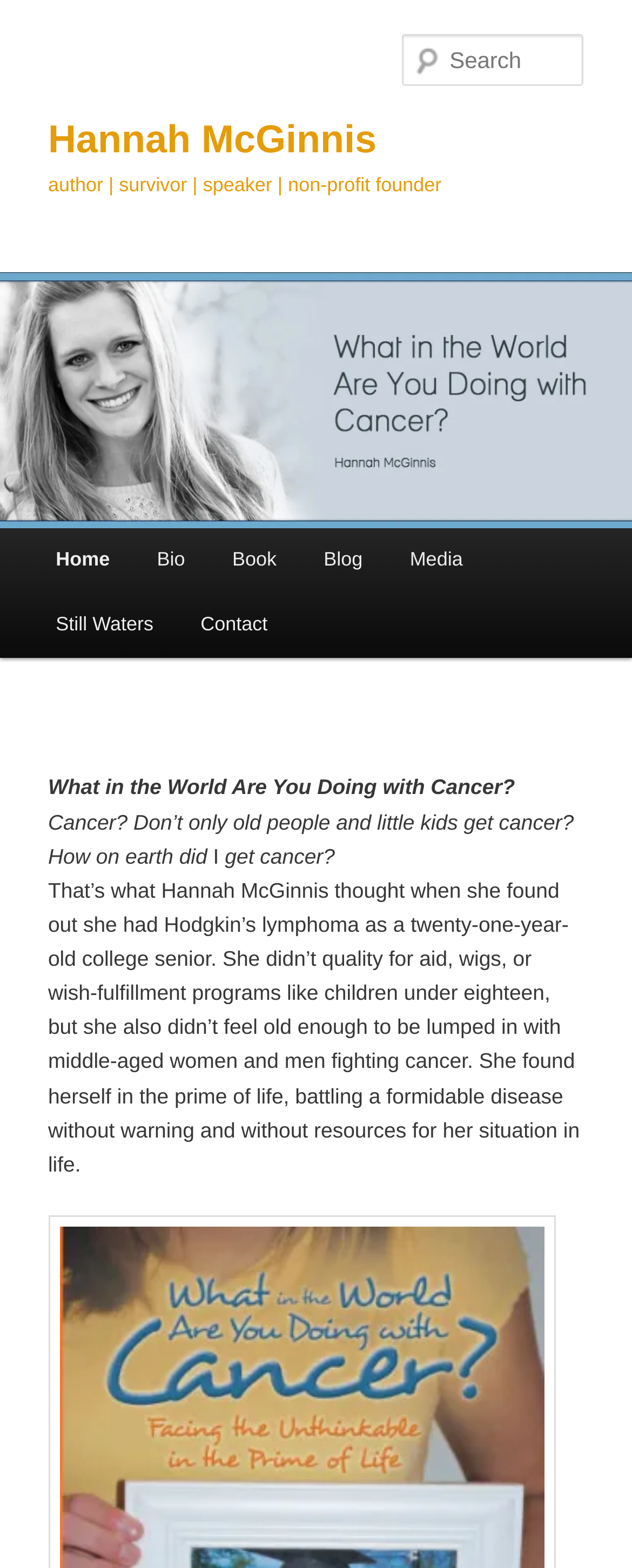Please identify the bounding box coordinates of the element's region that should be clicked to execute the following instruction: "learn about the book". The bounding box coordinates must be four float numbers between 0 and 1, i.e., [left, top, right, bottom].

[0.33, 0.337, 0.475, 0.378]